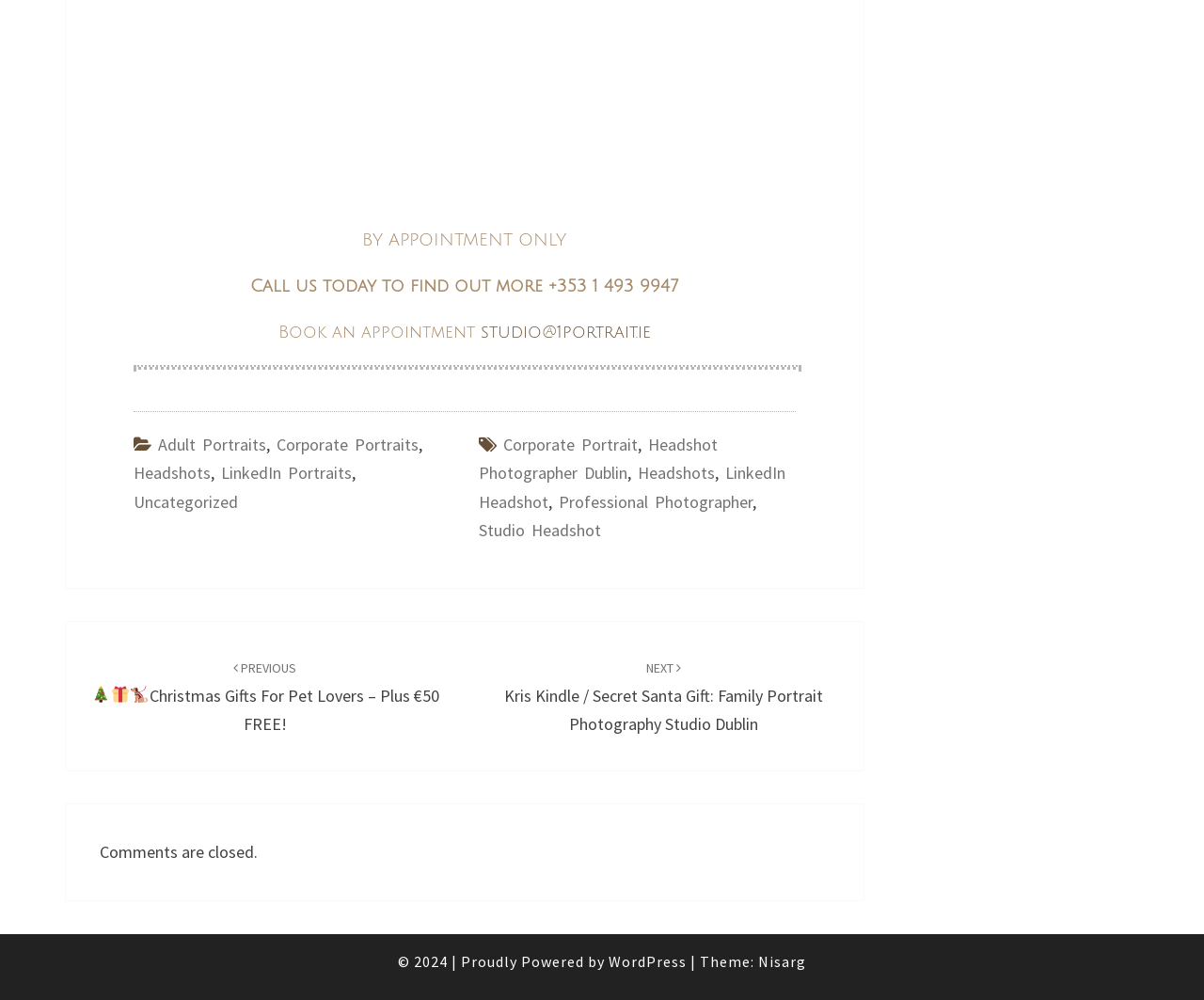Please determine the bounding box coordinates of the element's region to click in order to carry out the following instruction: "View WordPress website". The coordinates should be four float numbers between 0 and 1, i.e., [left, top, right, bottom].

[0.505, 0.952, 0.57, 0.971]